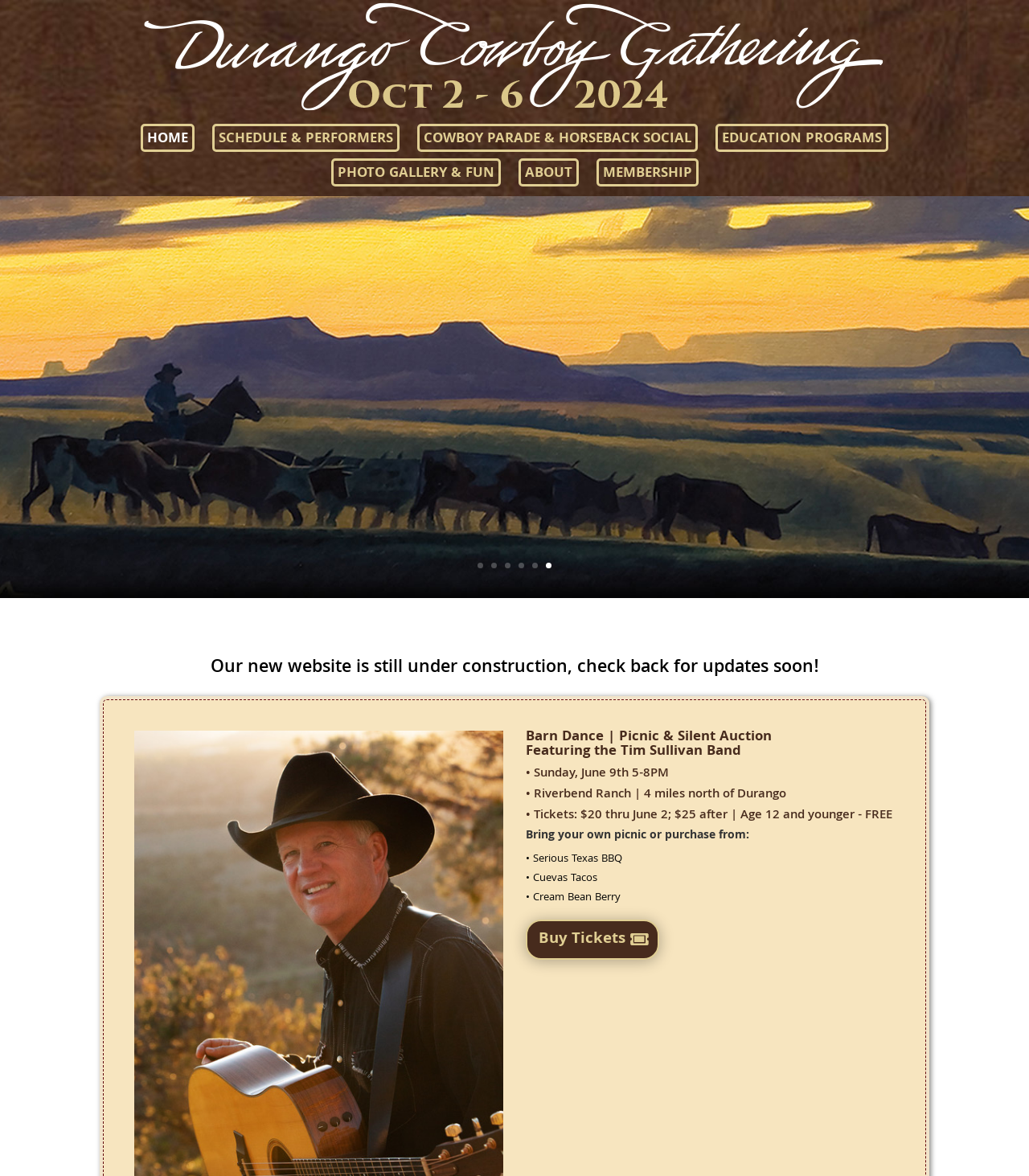Can you provide the bounding box coordinates for the element that should be clicked to implement the instruction: "Contact Sue Smith"?

None